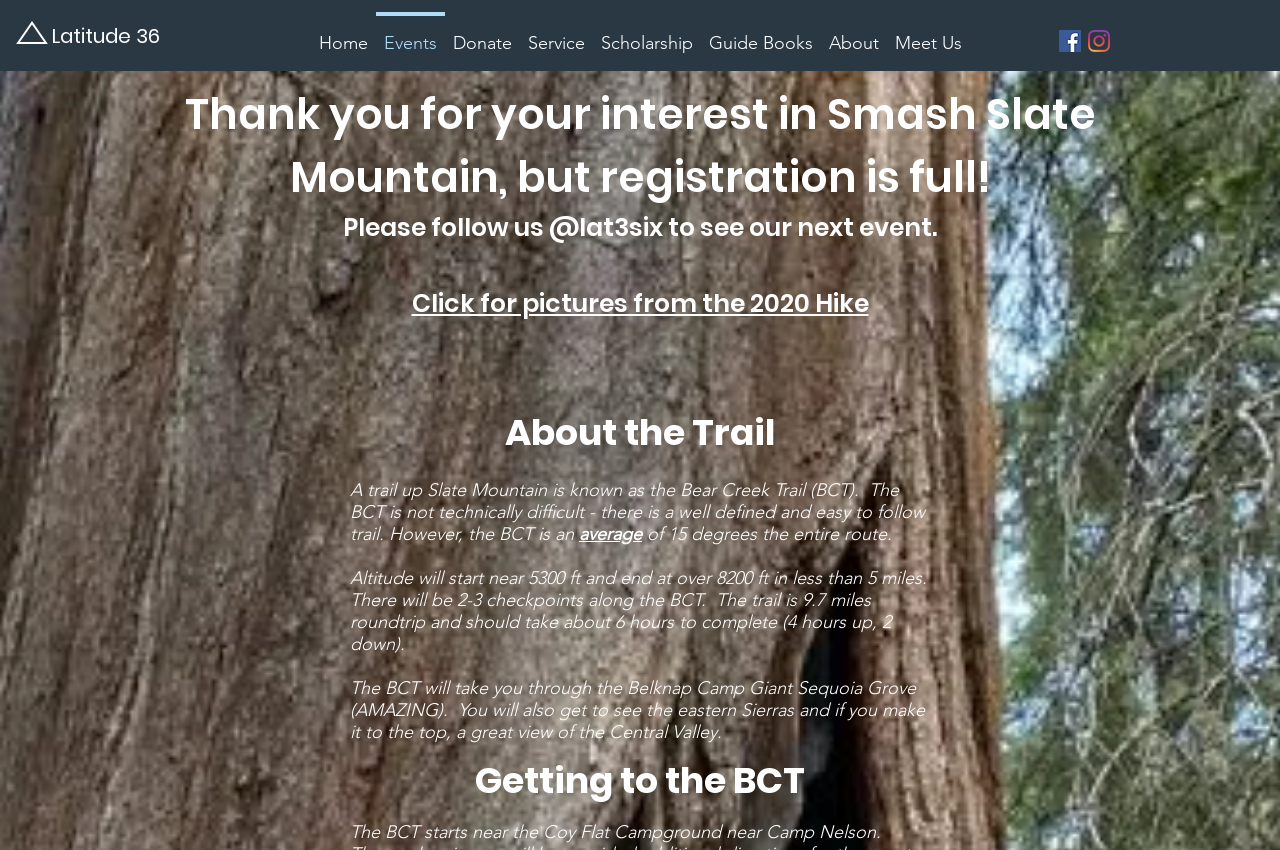Please determine the bounding box coordinates for the element that should be clicked to follow these instructions: "Learn more about the Bear Creek Trail".

[0.352, 0.476, 0.648, 0.541]